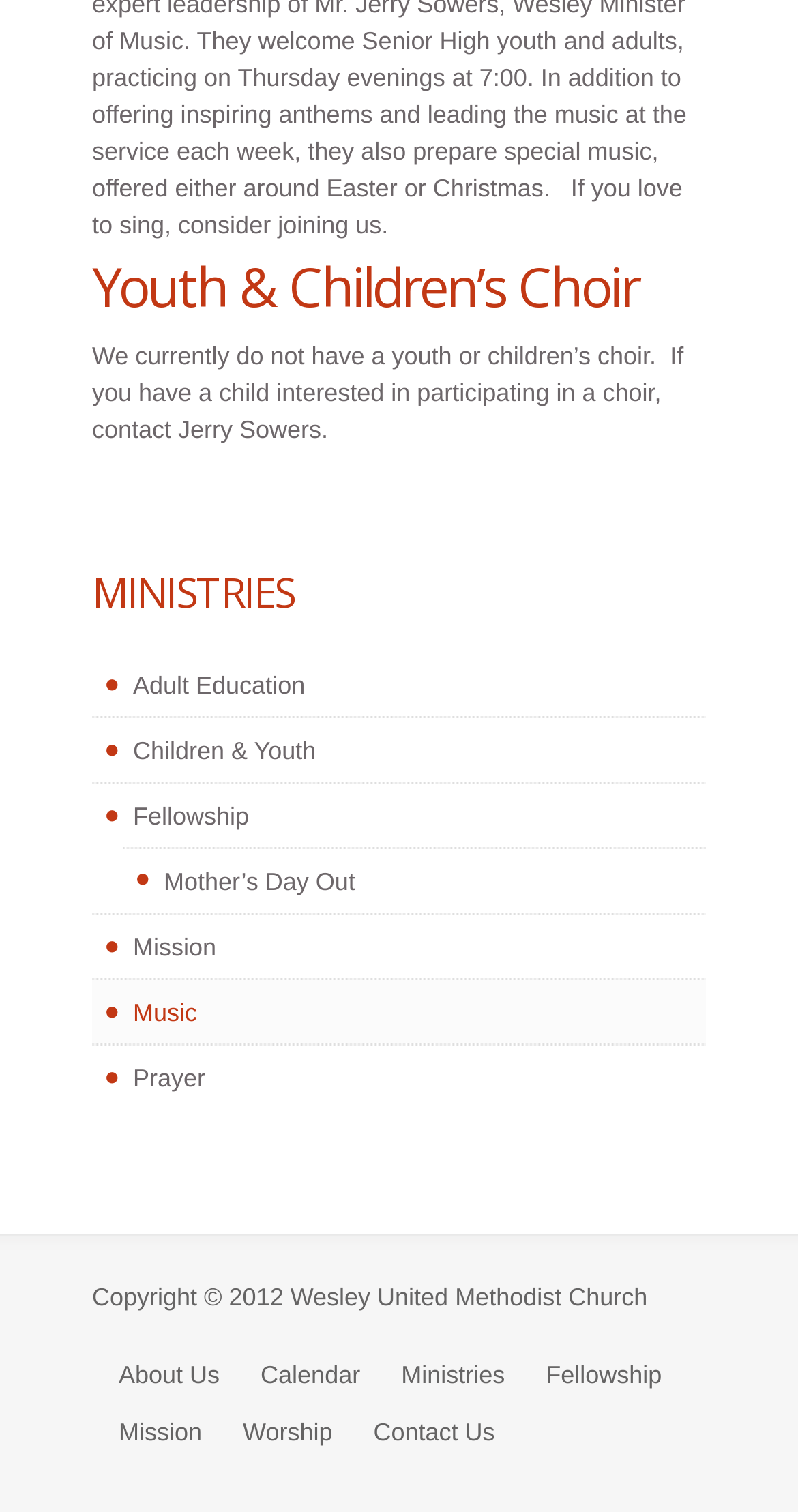Determine the bounding box coordinates of the region I should click to achieve the following instruction: "go to the 'Mission' page". Ensure the bounding box coordinates are four float numbers between 0 and 1, i.e., [left, top, right, bottom].

[0.115, 0.604, 0.885, 0.646]